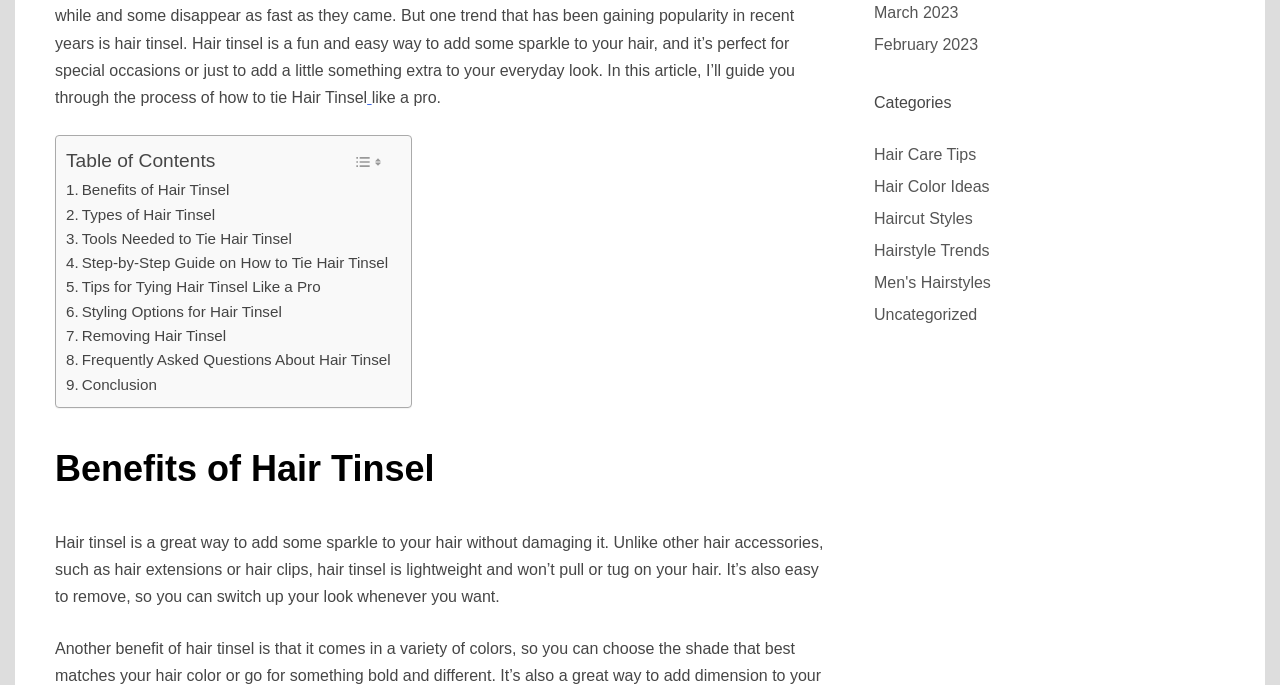Please locate the bounding box coordinates of the element's region that needs to be clicked to follow the instruction: "Check the 'February 2023' archive". The bounding box coordinates should be provided as four float numbers between 0 and 1, i.e., [left, top, right, bottom].

[0.683, 0.045, 0.764, 0.084]